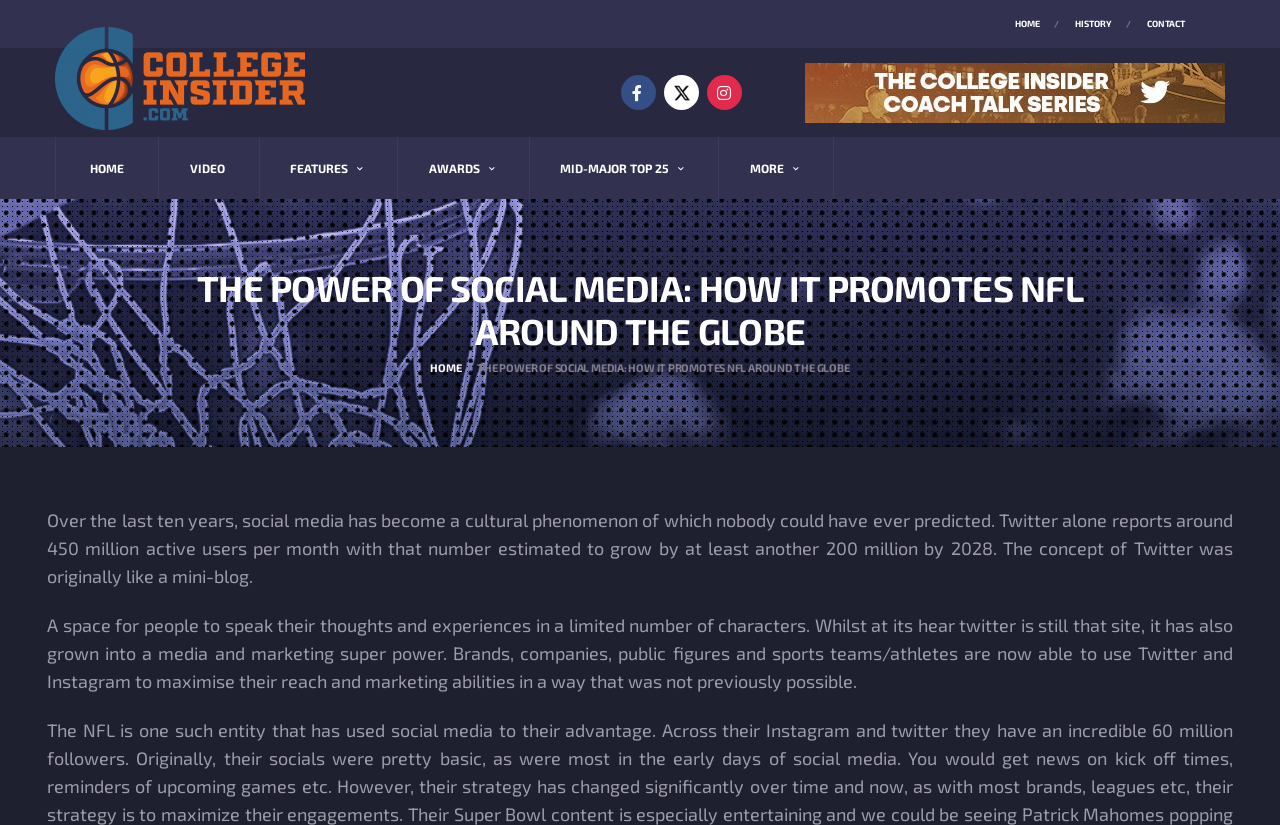Please identify the bounding box coordinates of the element's region that I should click in order to complete the following instruction: "Learn about THE POWER OF SOCIAL MEDIA". The bounding box coordinates consist of four float numbers between 0 and 1, i.e., [left, top, right, bottom].

[0.12, 0.322, 0.88, 0.427]